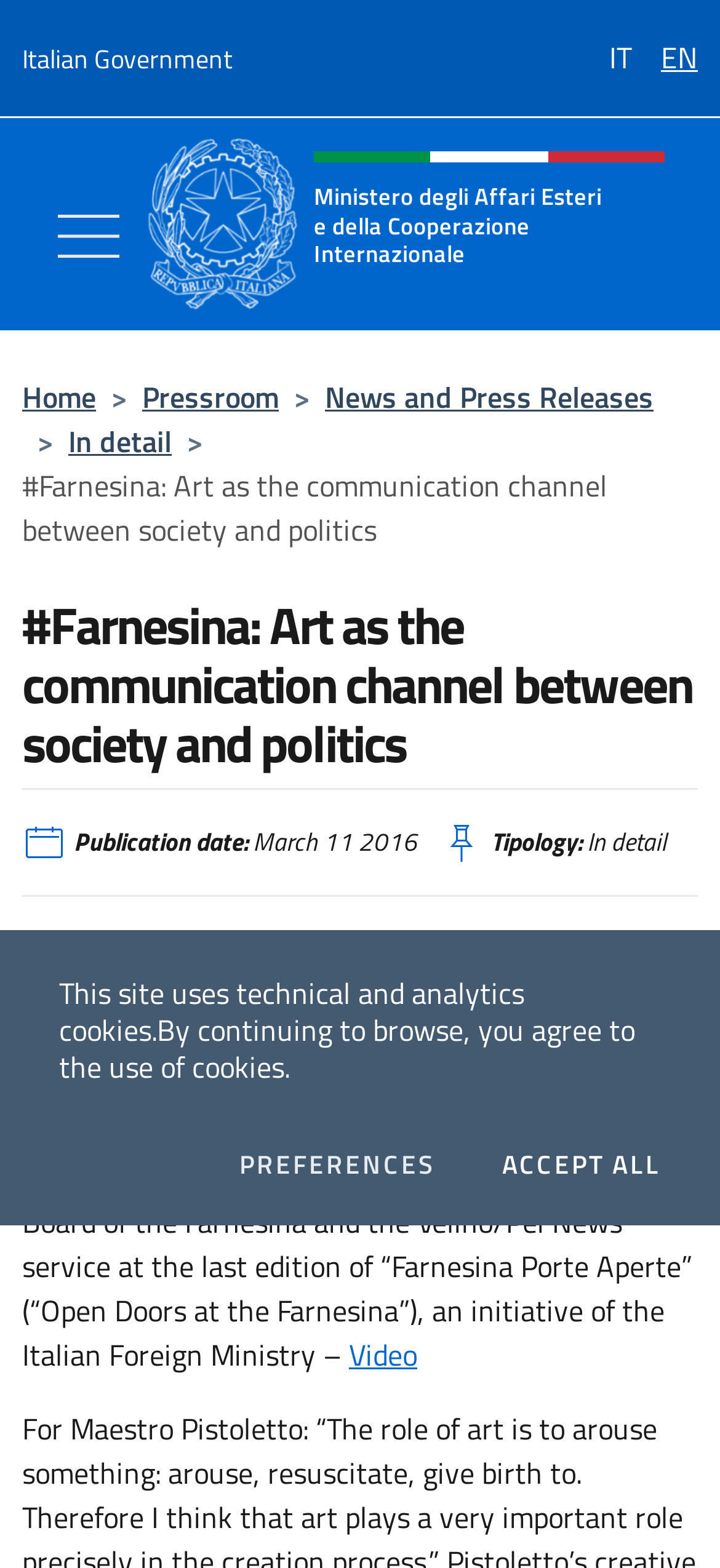Can you identify and provide the main heading of the webpage?

#Farnesina: Art as the communication channel between society and politics